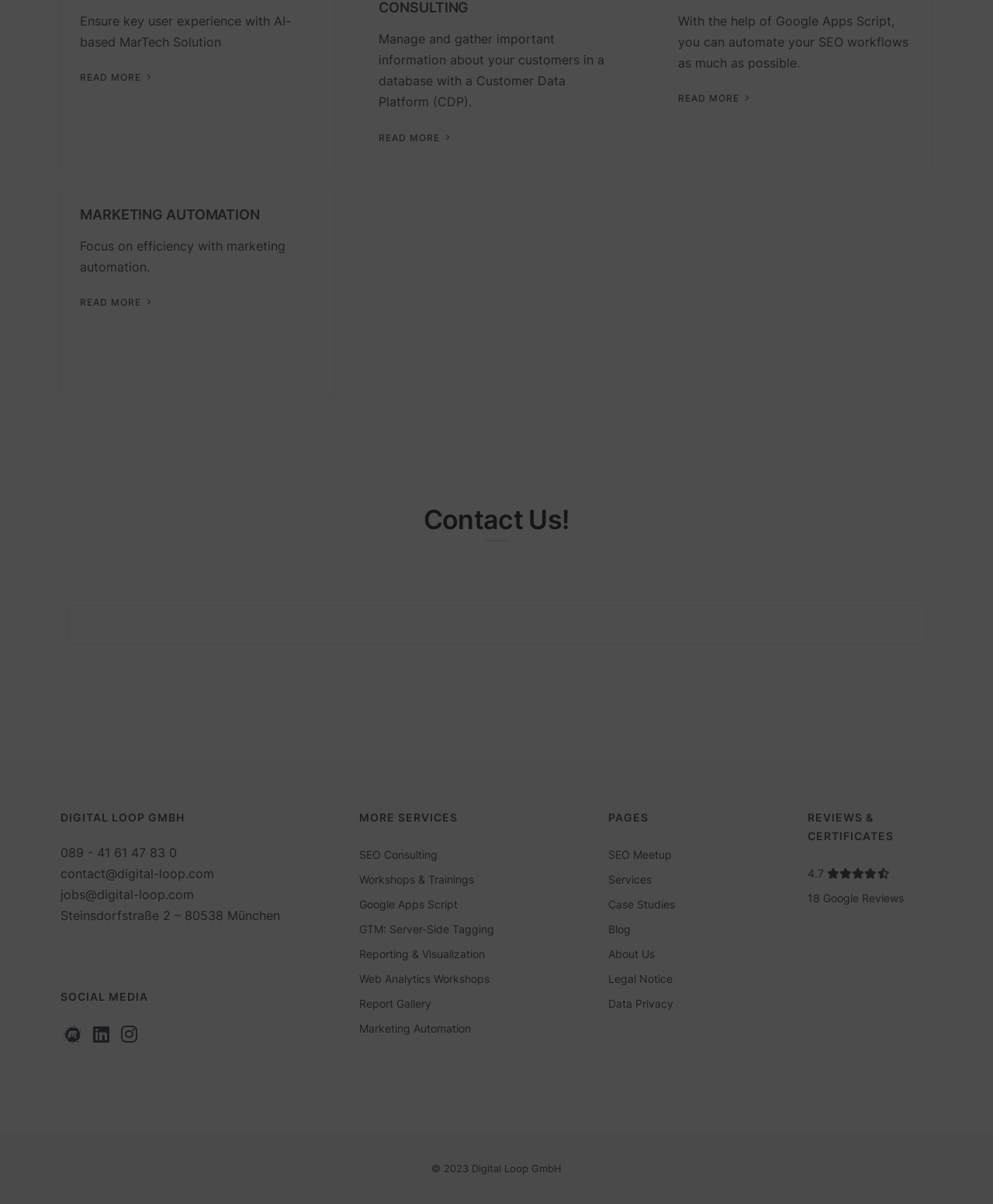Find and provide the bounding box coordinates for the UI element described here: "SEO Consulting". The coordinates should be given as four float numbers between 0 and 1: [left, top, right, bottom].

[0.362, 0.704, 0.441, 0.715]